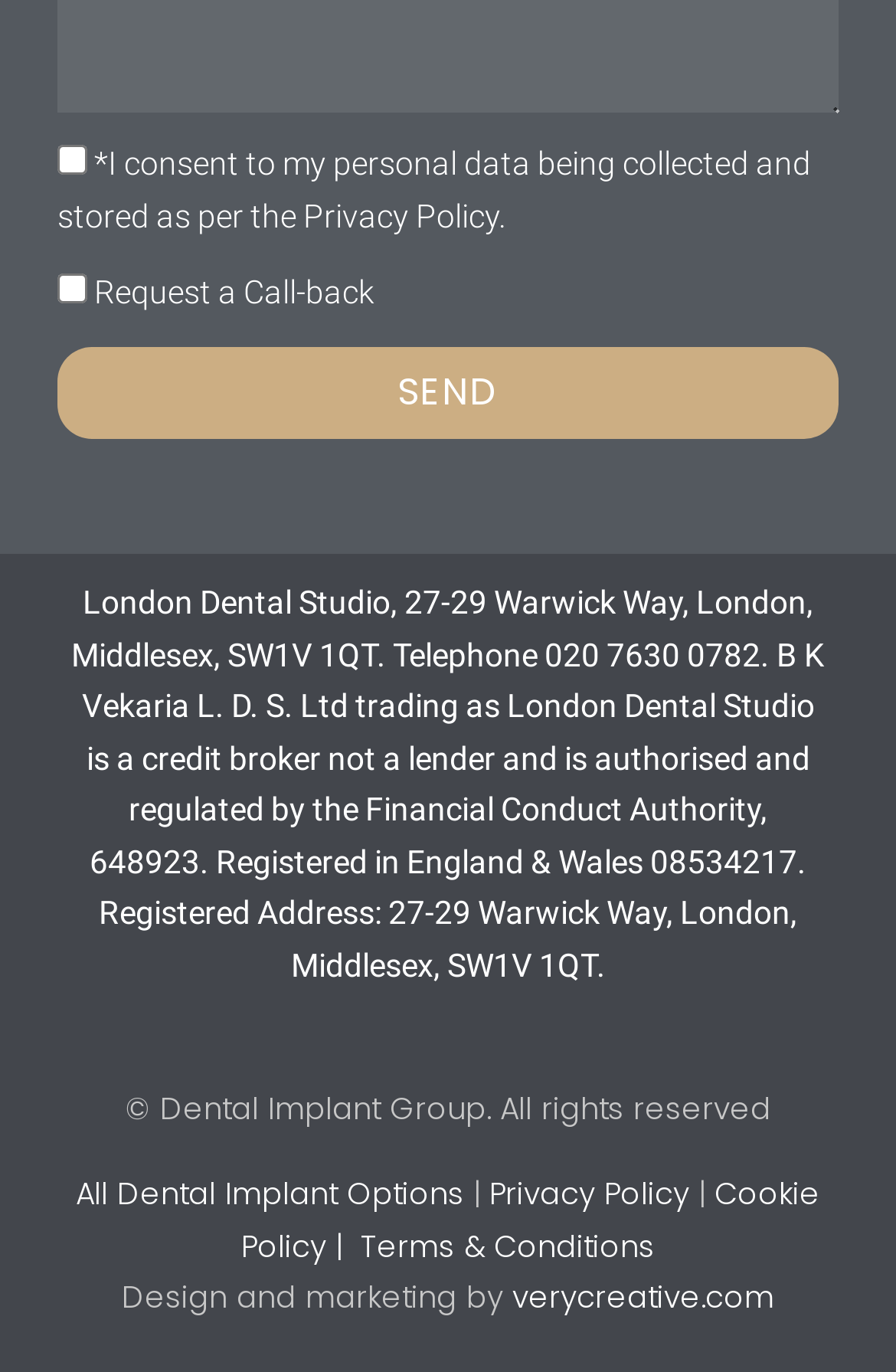Find and specify the bounding box coordinates that correspond to the clickable region for the instruction: "Check the consent checkbox".

[0.064, 0.106, 0.097, 0.128]